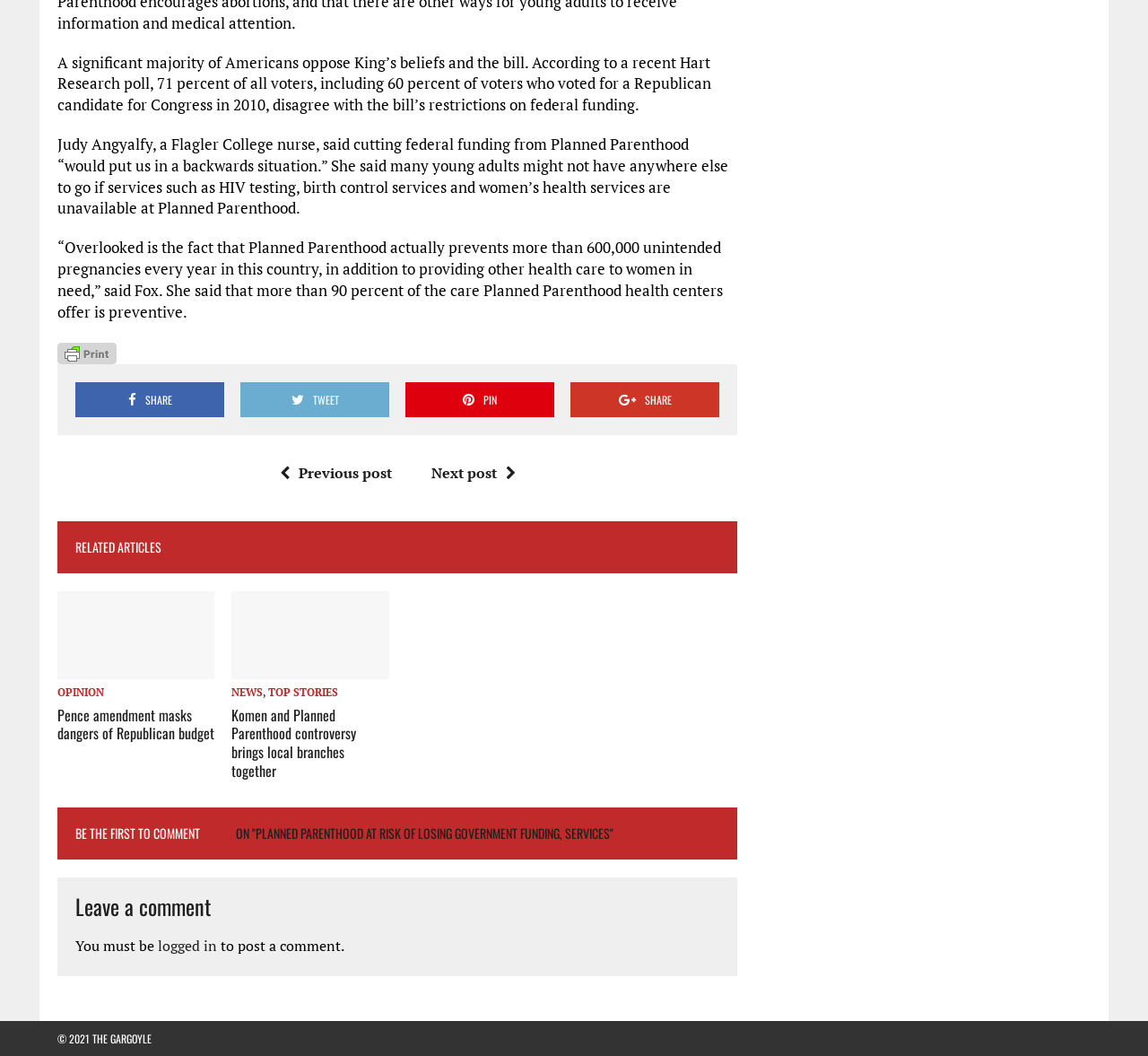Please identify the bounding box coordinates of the element's region that I should click in order to complete the following instruction: "View posts from November 2017". The bounding box coordinates consist of four float numbers between 0 and 1, i.e., [left, top, right, bottom].

None